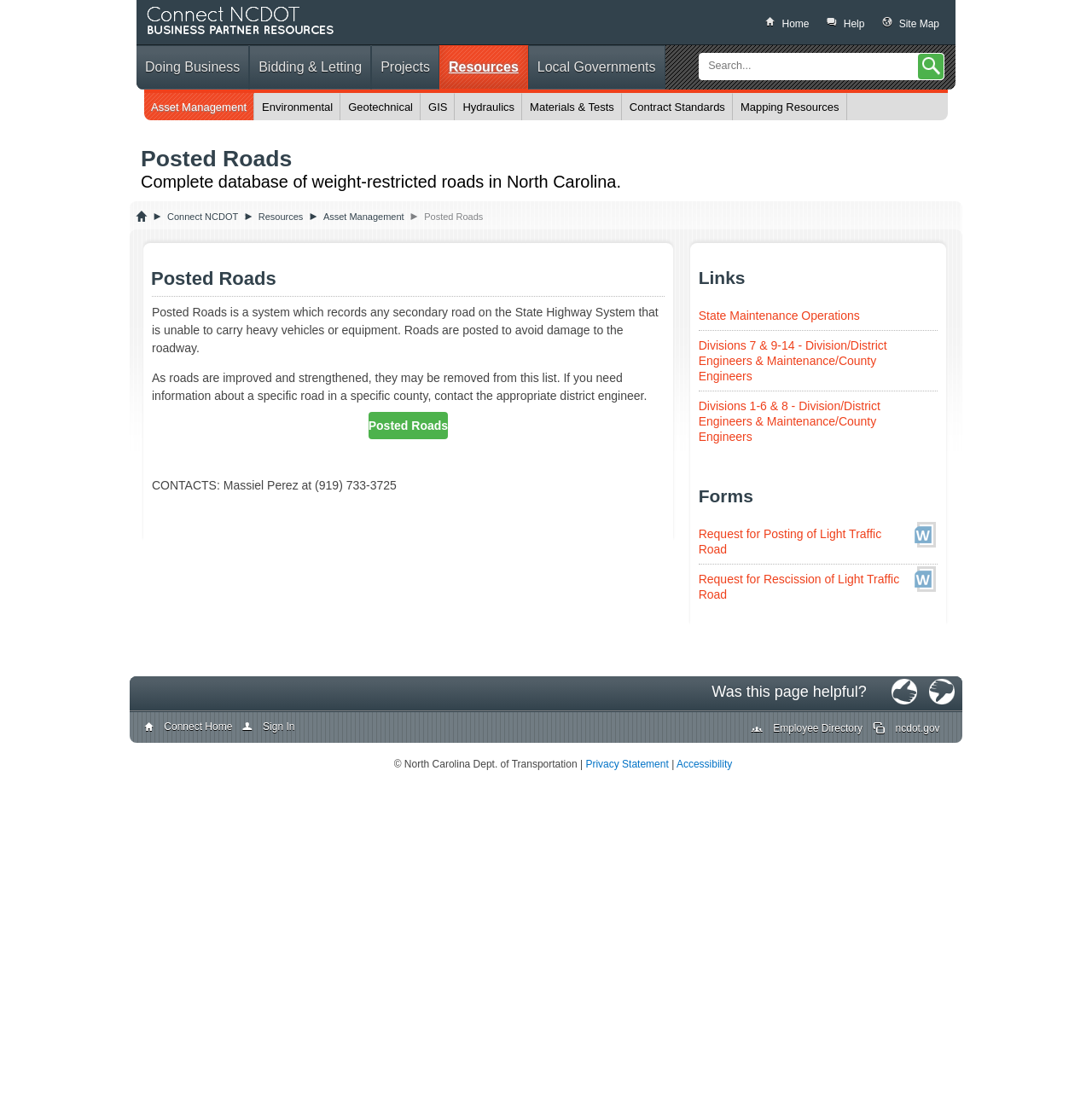Generate a detailed explanation of the webpage's features and information.

The webpage is titled "Posted Roads" and has a navigation menu at the top with links to "Doing Business", "Bidding & Letting", "Projects", "Resources", and "Local Governments". Below the navigation menu, there is a search bar with a combobox and a search button. 

On the left side of the page, there are several links categorized under "Resources" including "Asset Management", "Environmental", "Geotechnical", and others. 

The main content of the page is divided into sections. The first section has a heading "Posted Roads" and a brief description of the system, which records weight-restricted roads in North Carolina. 

Below this section, there is a paragraph of text explaining the purpose of the system and how roads are posted to avoid damage. There is also a contact information for Massiel Perez.

The next section is titled "Links" and displays a list of links to various resources, including State Maintenance Operations and Division/District Engineers & Maintenance/County Engineers.

The following section is titled "Forms" and lists documents from the Site Collection Source that have the word "Featured" in the column "File Category". There are two links to request forms for posting and rescission of light traffic roads, each with a view image button.

At the bottom of the page, there is a section asking "Was this page helpful?" with two buttons to provide feedback. Below this, there are links to connect to the home page, sign in, access the employee directory, and visit the NCDOT main site. The page ends with a copyright statement and links to the privacy statement and accessibility information.